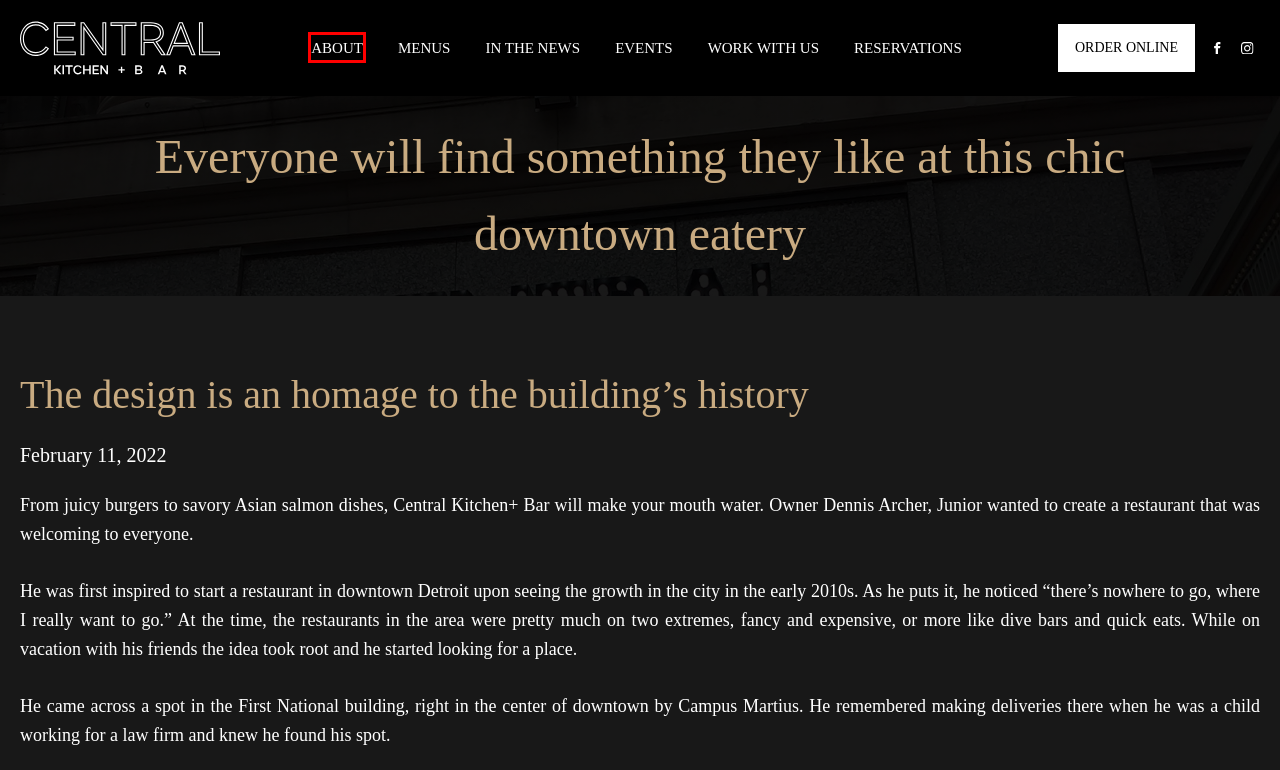Observe the screenshot of a webpage with a red bounding box highlighting an element. Choose the webpage description that accurately reflects the new page after the element within the bounding box is clicked. Here are the candidates:
A. Central Detroit - Kitchen - Bar
B. Everyone will find something they like at this chic downtown eatery
C. Reservations - Central Detroit
D. About Us - Central Detroit
E. In the News - Central Detroit
F. Events - Central Detroit
G. Menu - Central Detroit
H. Work with us - Central Detroit

D